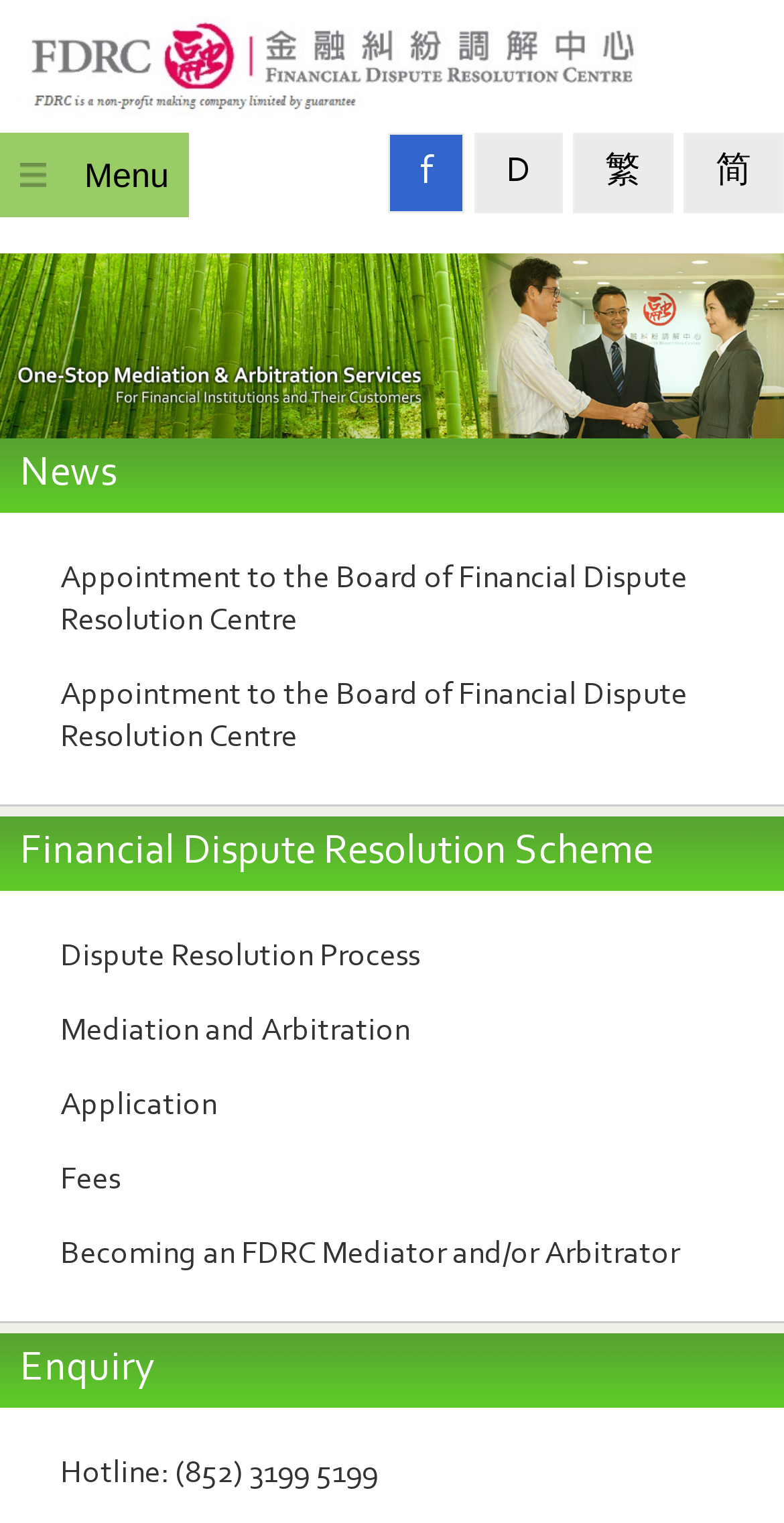Please respond to the question with a concise word or phrase:
What is the name of the organization?

Financial Dispute Resolution Centre